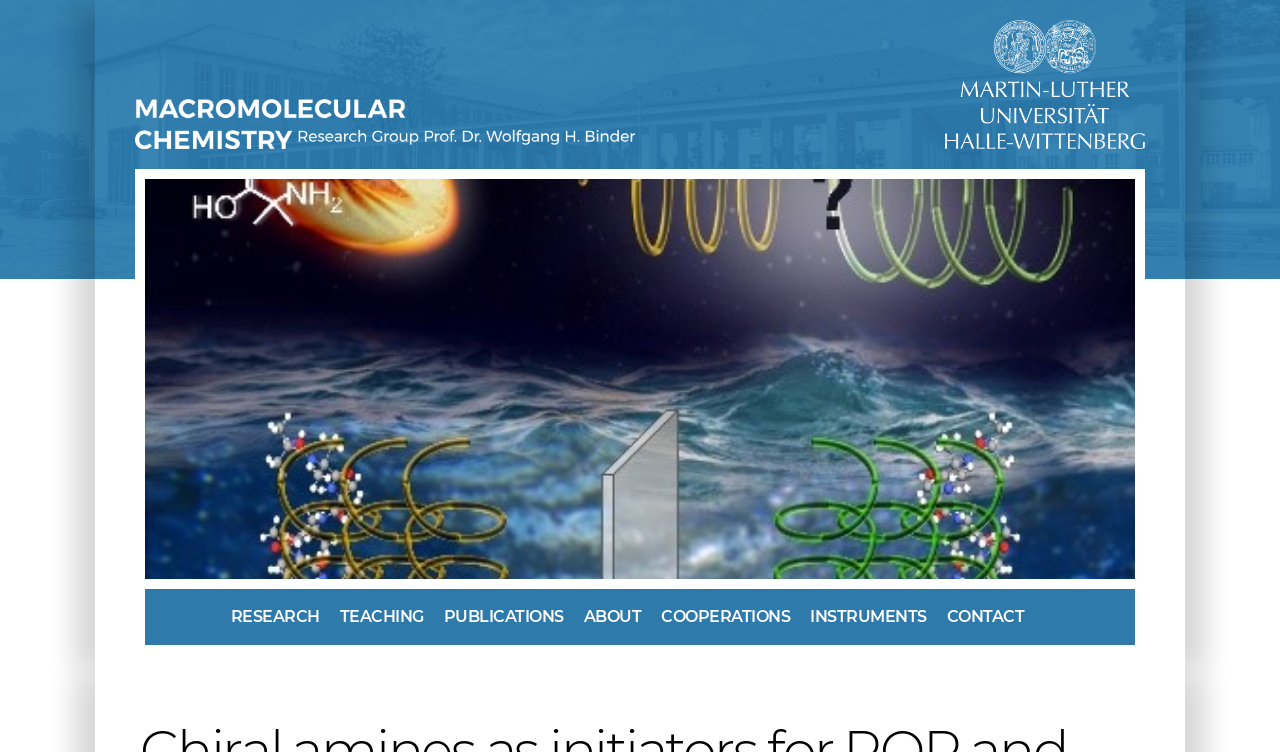Create an in-depth description of the webpage, covering main sections.

The webpage is about Macromolecular Chemistry, specifically focusing on chiral amines as initiators for ROP and chiral induction on poly(2-aminoisobutyric acid) chains. 

At the top left, there is a link and an image with the text "Macromolecular Chemistry". Below this, there is a static text "MACROMOLECULAR CHEMISTRY" in a slightly larger font size. 

On the top right, there is an image of the MLU-Logo. 

Below the top section, there is a large figure that occupies most of the page, spanning from the left to the right. 

At the bottom of the page, there is a horizontal navigation bar with seven links: "RESEARCH", "TEACHING", "PUBLICATIONS", "ABOUT", "COOPERATIONS", "INSTRUMENTS", and "CONTACT", arranged from left to right.